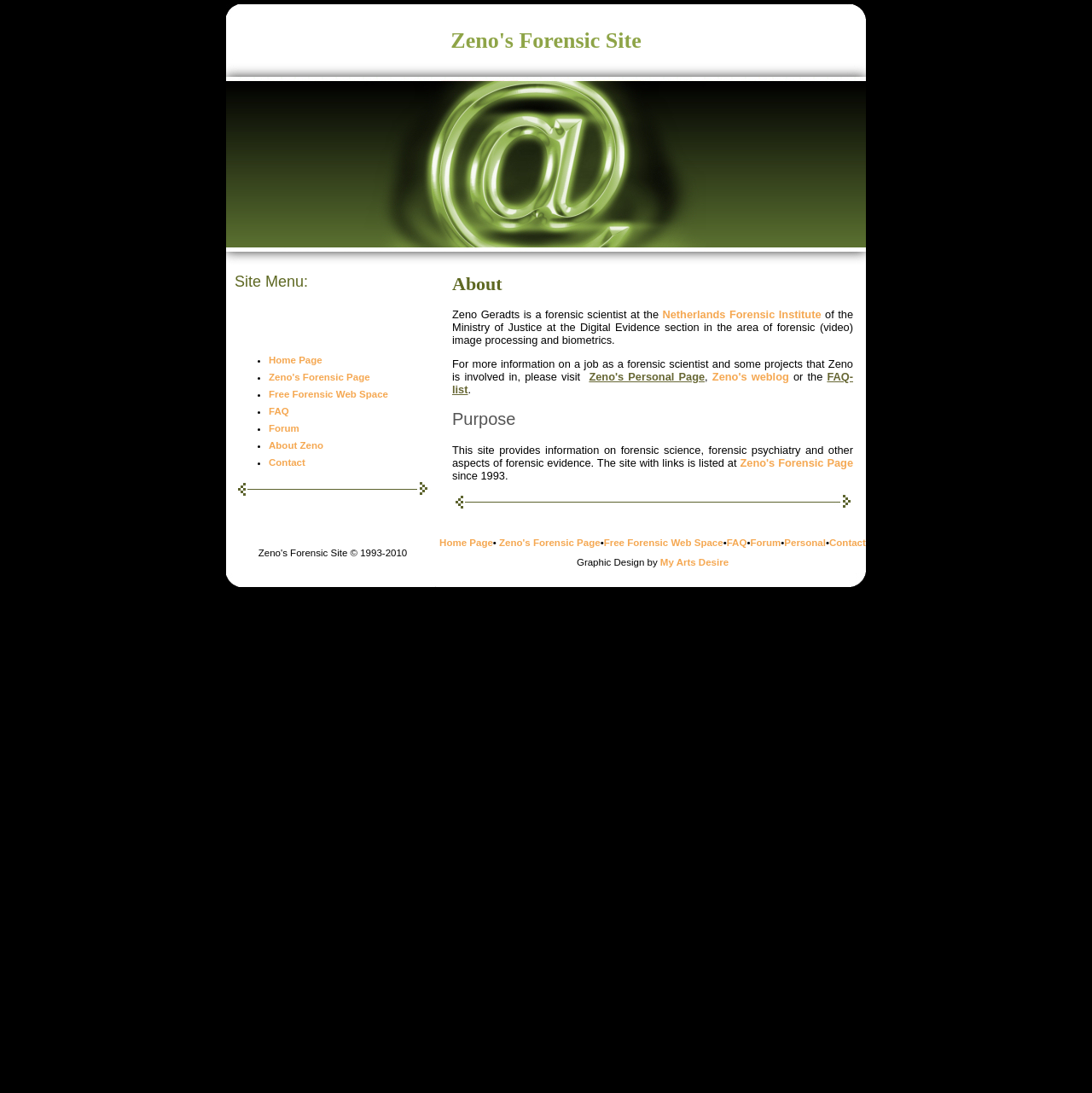Extract the bounding box for the UI element that matches this description: "Zeno's Forensic Page".

[0.457, 0.492, 0.55, 0.501]